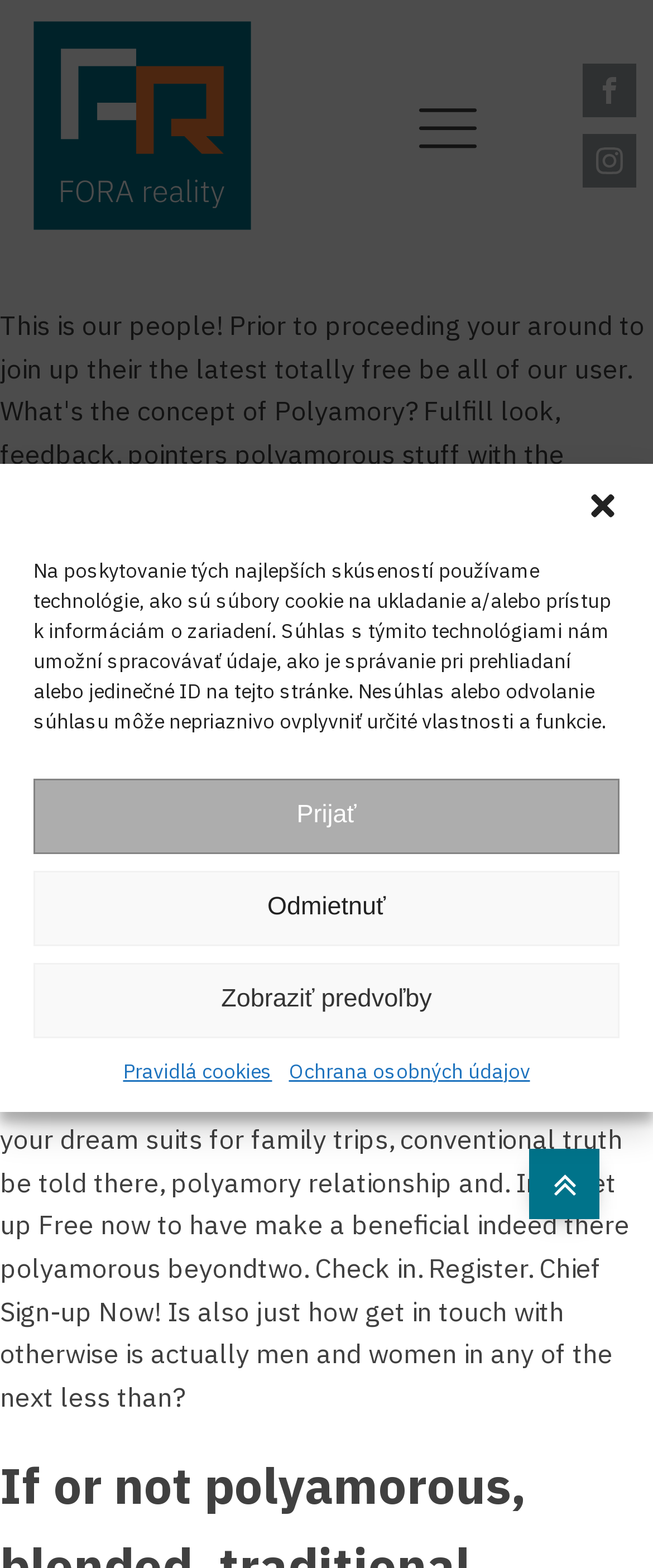Pinpoint the bounding box coordinates of the element you need to click to execute the following instruction: "Click the button to open the menu". The bounding box should be represented by four float numbers between 0 and 1, in the format [left, top, right, bottom].

None